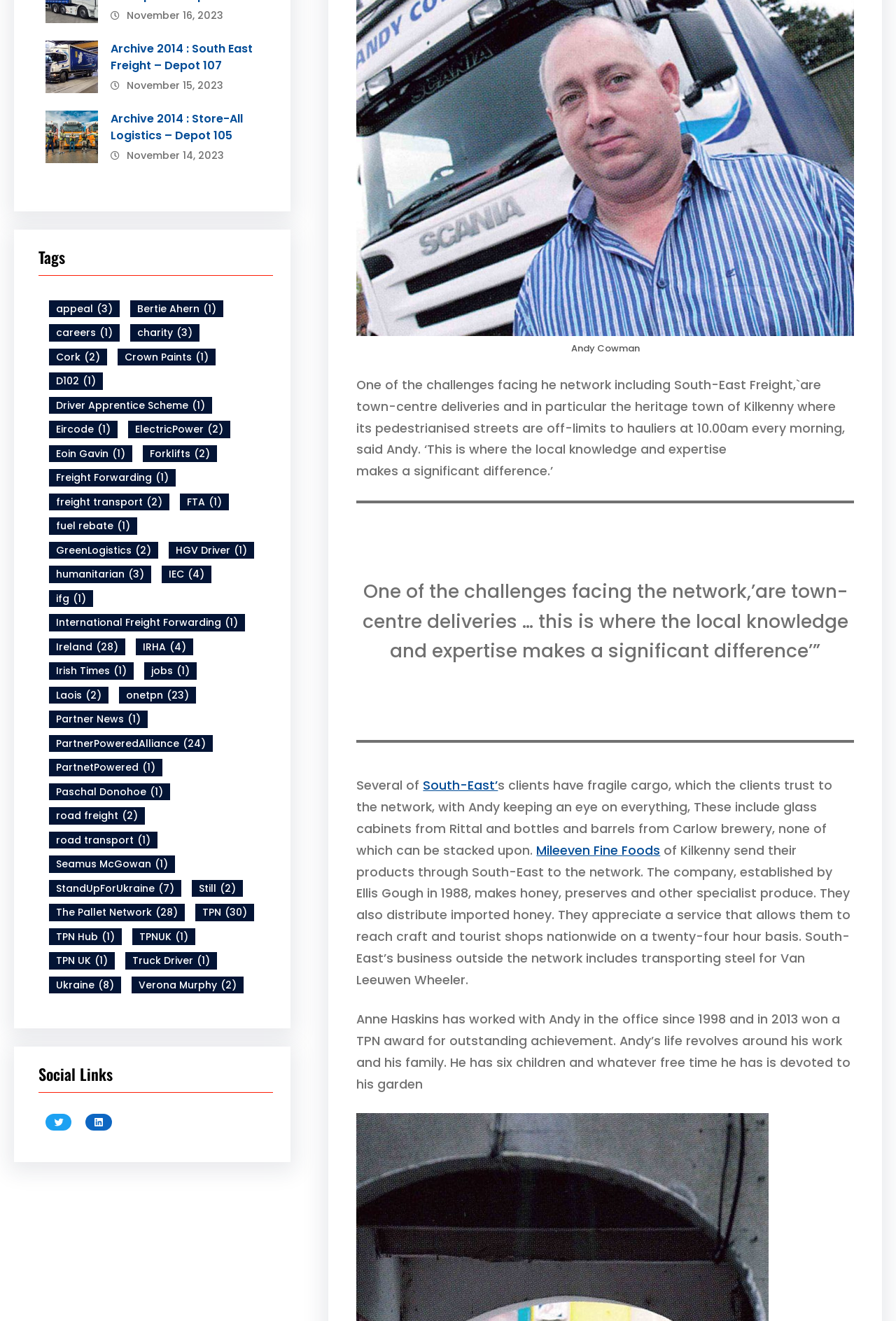Locate the bounding box coordinates of the element that should be clicked to fulfill the instruction: "Click on the 'Archive 2014 : South East Freight – Depot 107' link".

[0.051, 0.031, 0.289, 0.056]